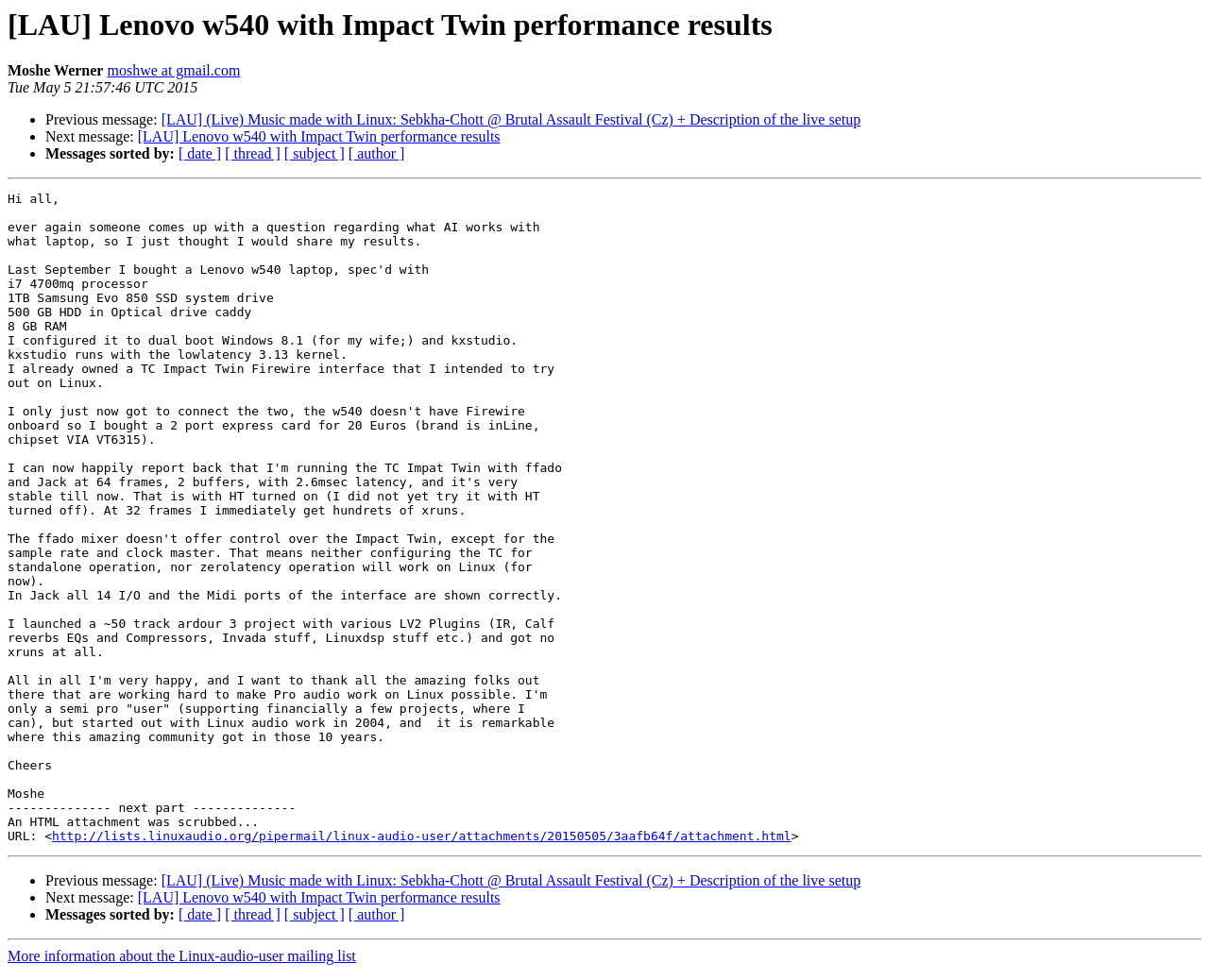Please locate the bounding box coordinates of the element's region that needs to be clicked to follow the instruction: "Sort messages by date". The bounding box coordinates should be provided as four float numbers between 0 and 1, i.e., [left, top, right, bottom].

[0.148, 0.149, 0.183, 0.165]